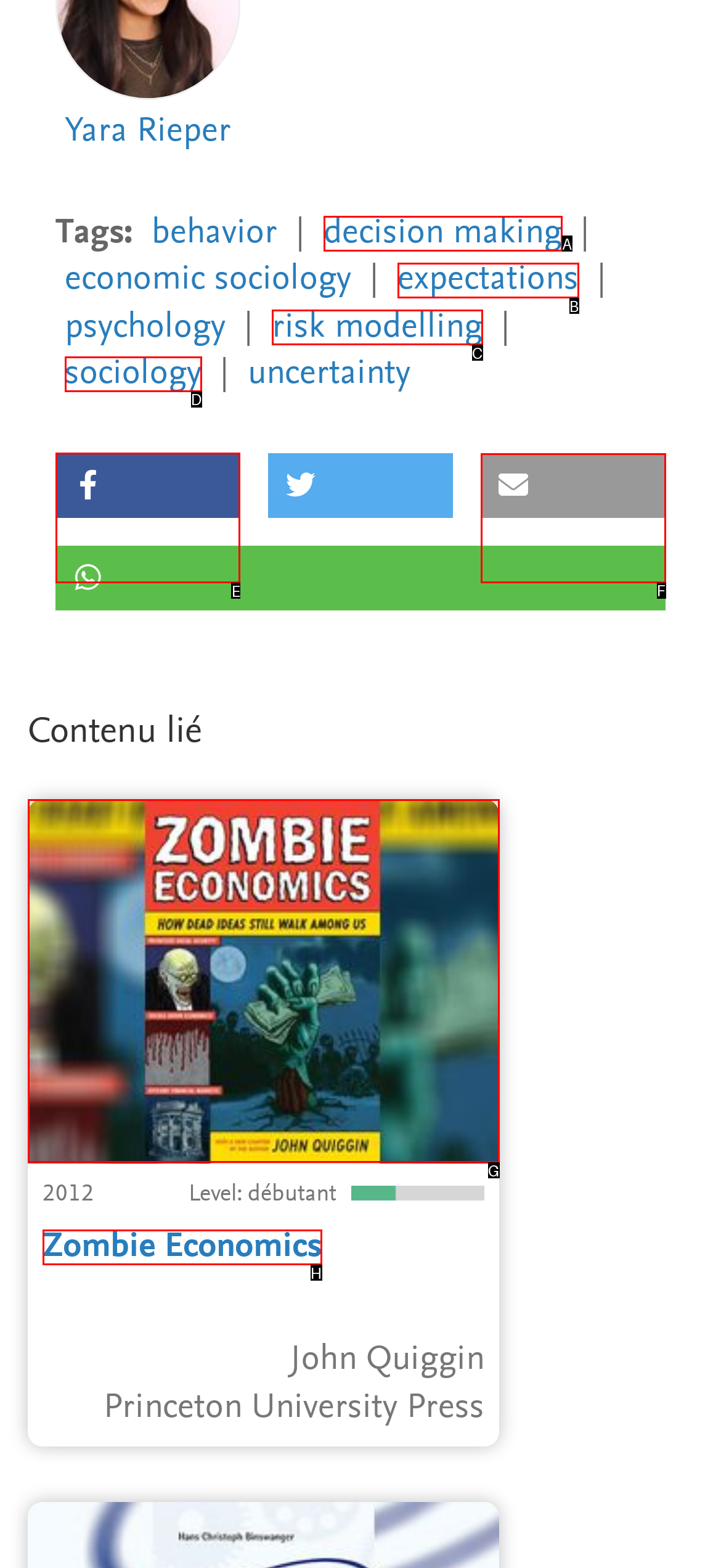Identify which lettered option to click to carry out the task: Share on Facebook. Provide the letter as your answer.

E